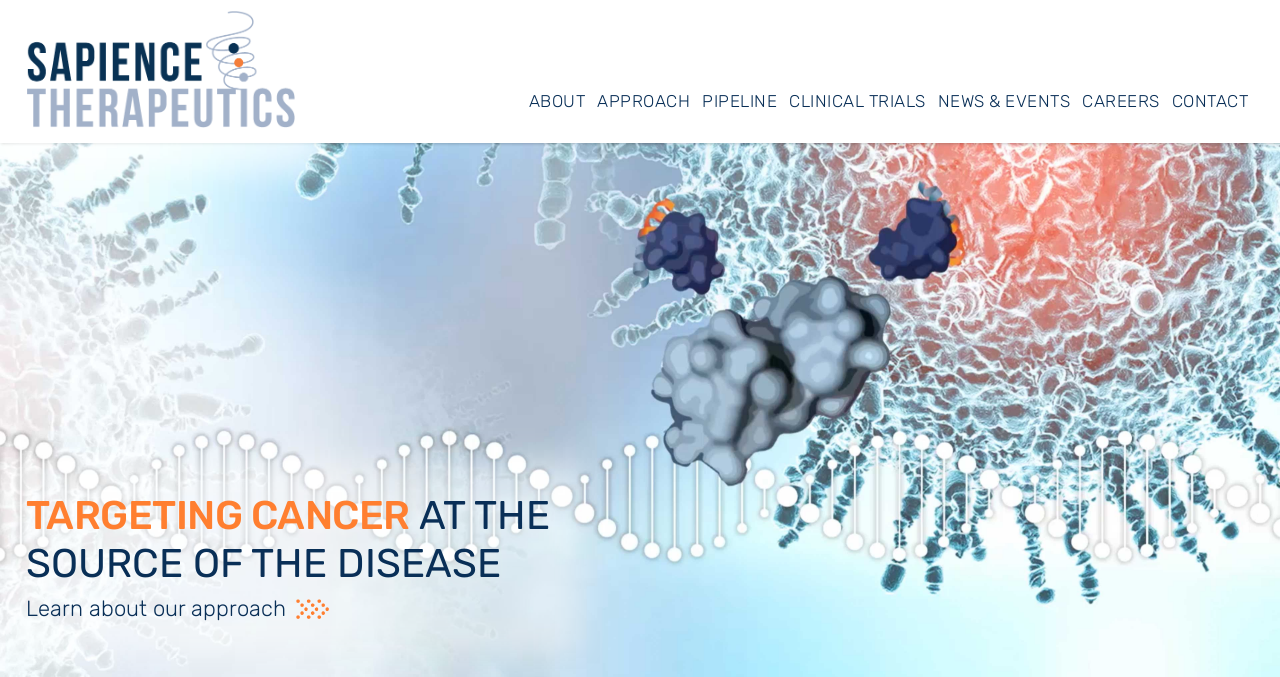Pinpoint the bounding box coordinates of the element to be clicked to execute the instruction: "Contact Sapience Therapeutics".

[0.911, 0.089, 0.98, 0.211]